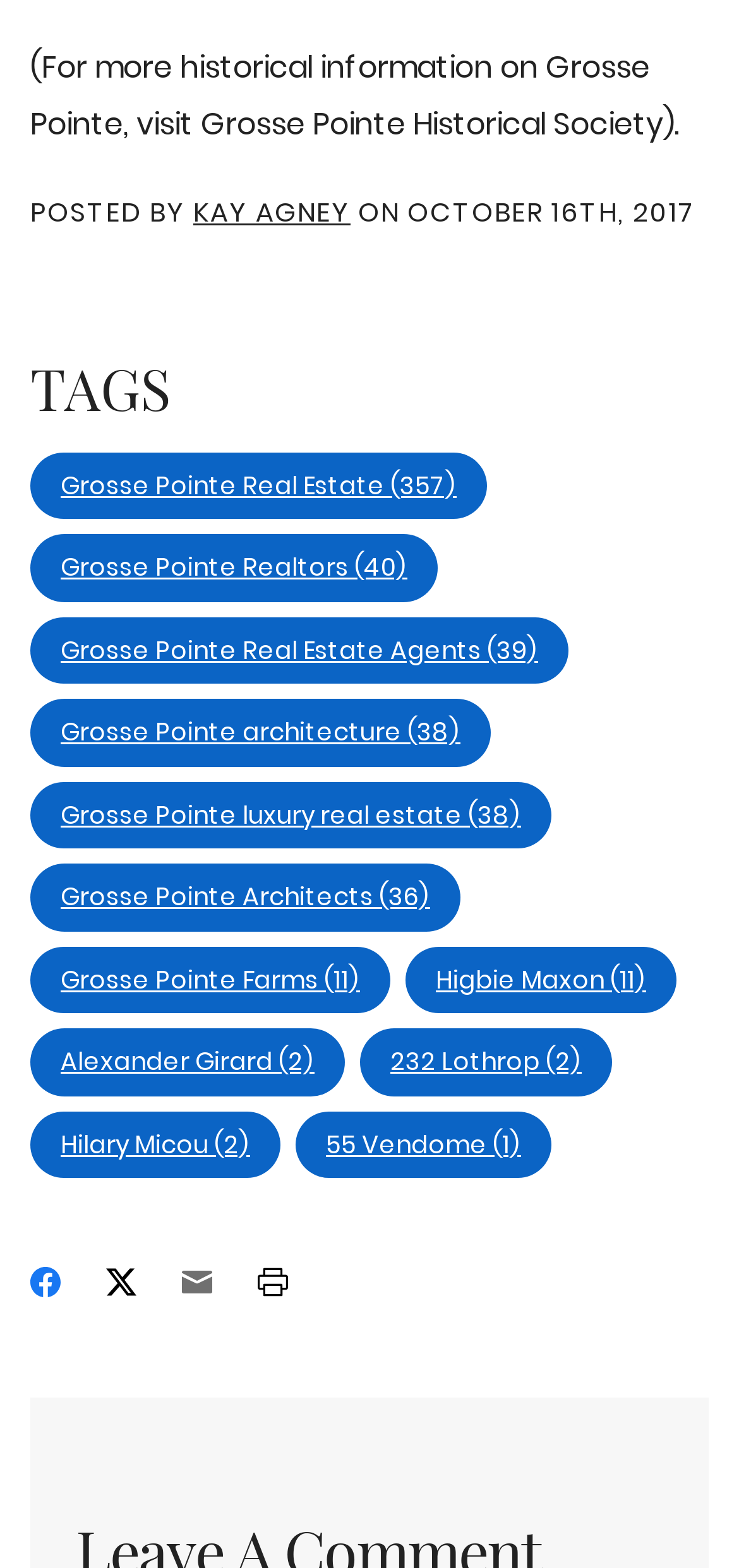Given the element description, predict the bounding box coordinates in the format (top-left x, top-left y, bottom-right x, bottom-right y). Make sure all values are between 0 and 1. Here is the element description: Grosse Pointe Real Estate (357)

[0.041, 0.288, 0.659, 0.331]